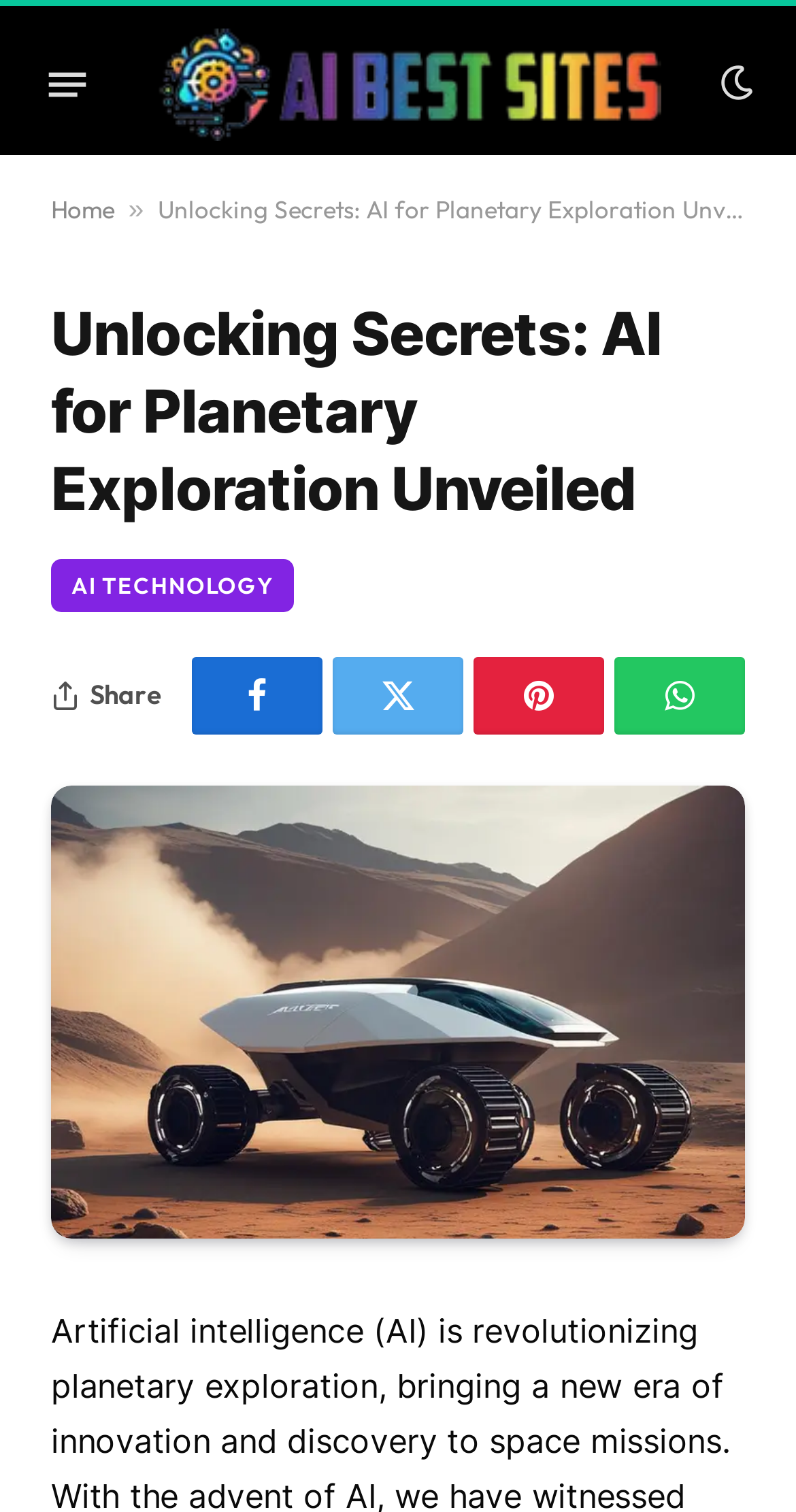Locate the bounding box coordinates of the area where you should click to accomplish the instruction: "Click the menu button".

[0.061, 0.034, 0.108, 0.077]